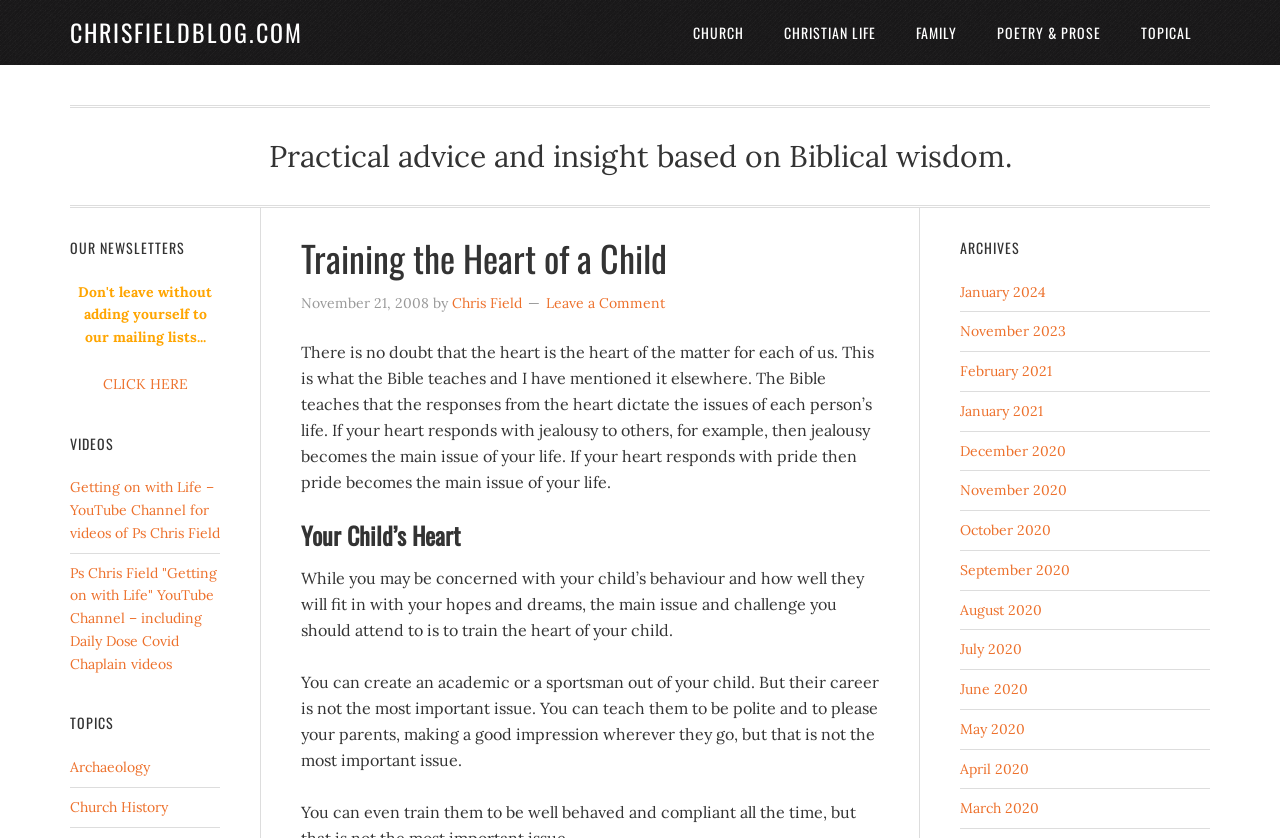Please identify the bounding box coordinates of the area that needs to be clicked to fulfill the following instruction: "Watch videos on the 'Getting on with Life' YouTube channel."

[0.055, 0.571, 0.172, 0.647]